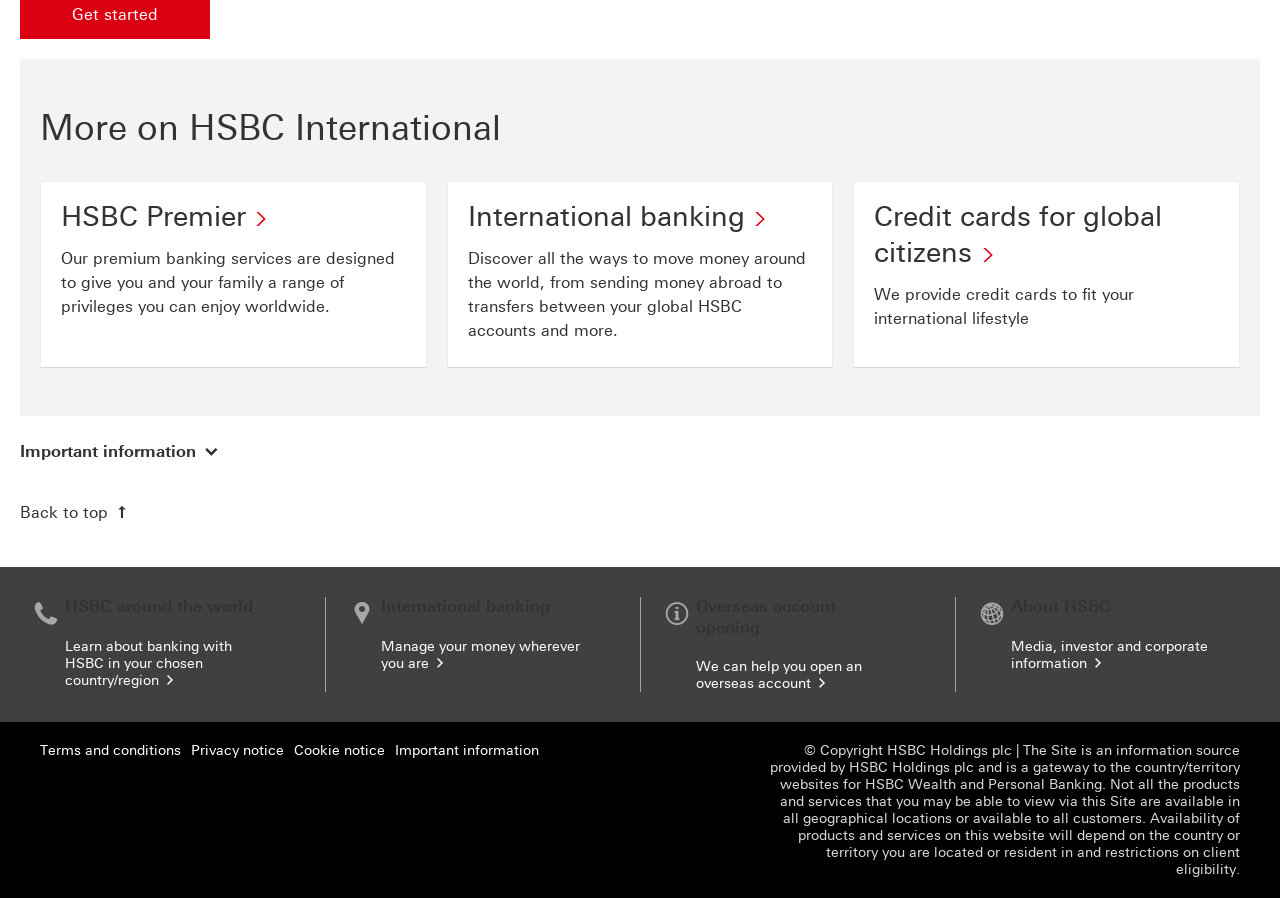Please locate the bounding box coordinates for the element that should be clicked to achieve the following instruction: "Learn about banking with HSBC in your chosen country/region". Ensure the coordinates are given as four float numbers between 0 and 1, i.e., [left, top, right, bottom].

[0.051, 0.71, 0.181, 0.767]